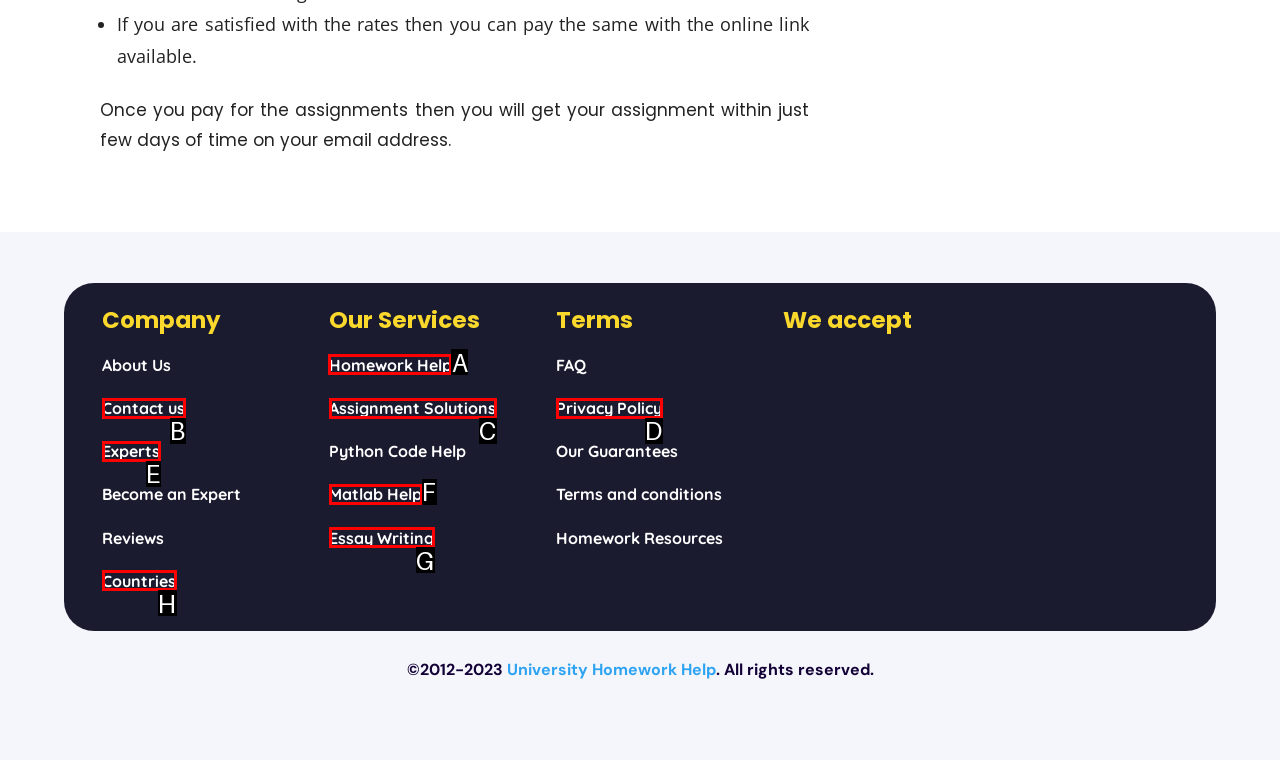Select the letter of the UI element you need to click to complete this task: View Homework Help.

A